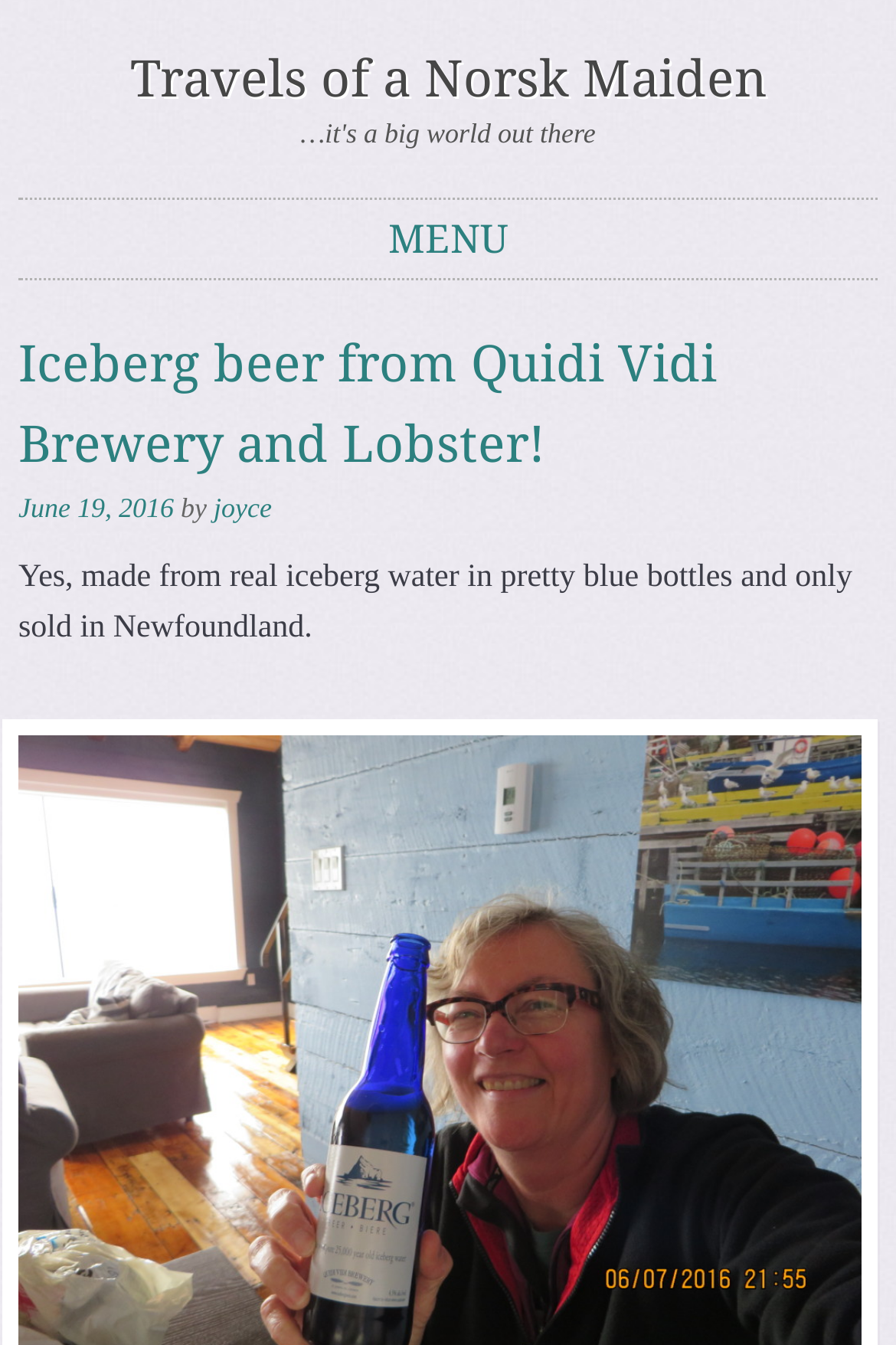Please find and report the primary heading text from the webpage.

Travels of a Norsk Maiden